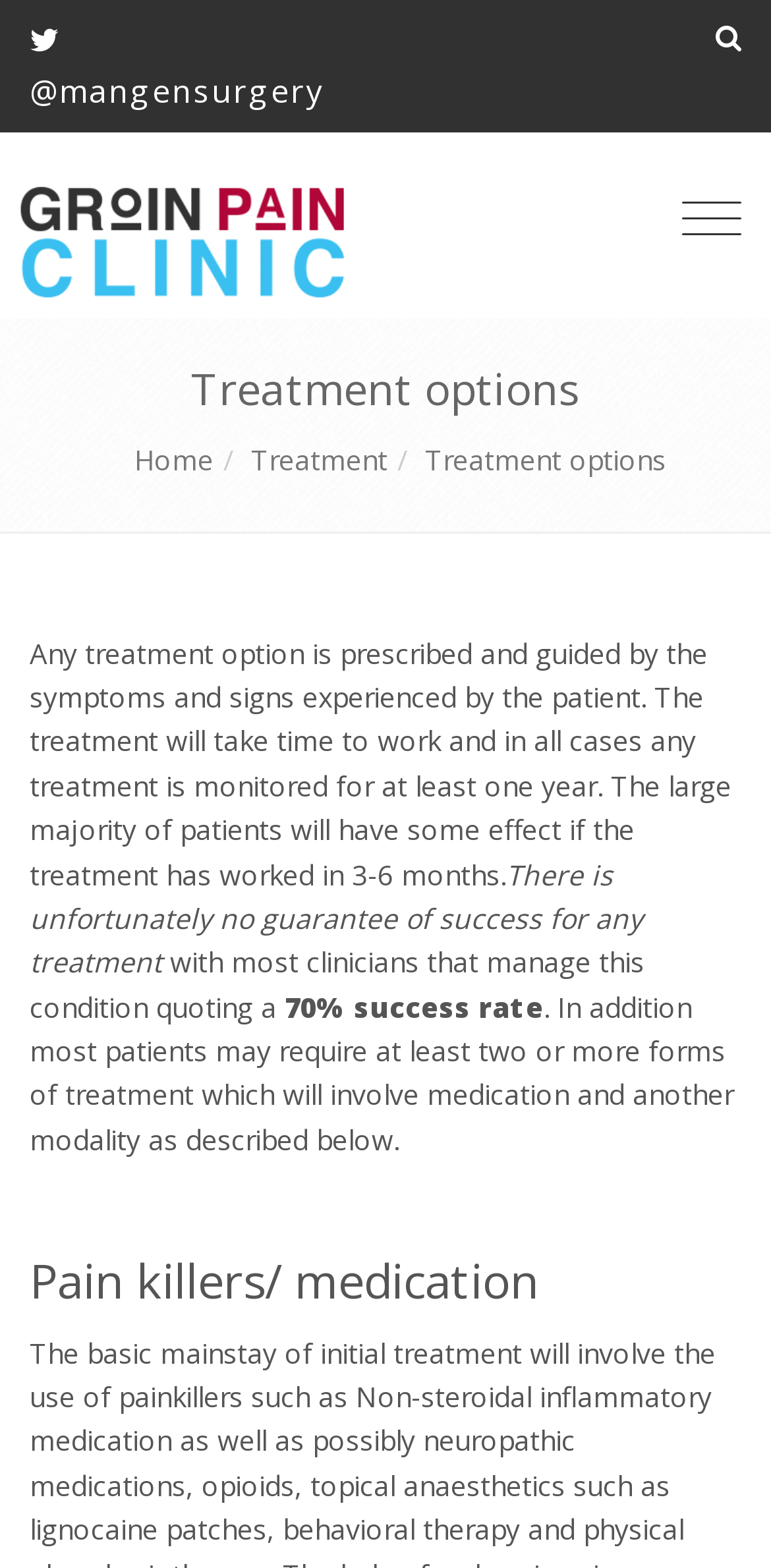What is the category of treatment mentioned?
Answer with a single word or phrase, using the screenshot for reference.

Pain killers/ medication